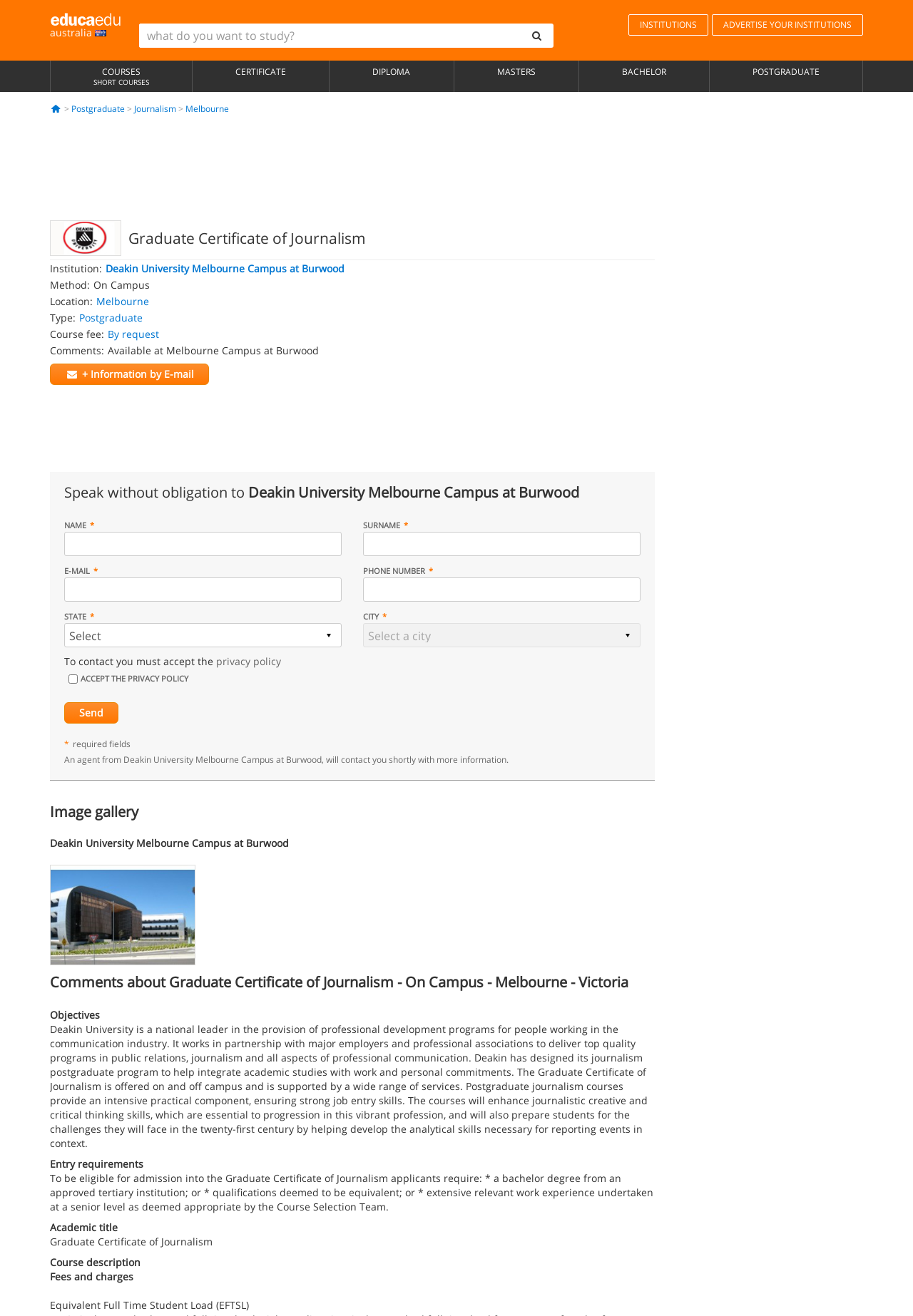Please give the bounding box coordinates of the area that should be clicked to fulfill the following instruction: "Click on the 'Postgraduate' link". The coordinates should be in the format of four float numbers from 0 to 1, i.e., [left, top, right, bottom].

[0.777, 0.046, 0.945, 0.07]